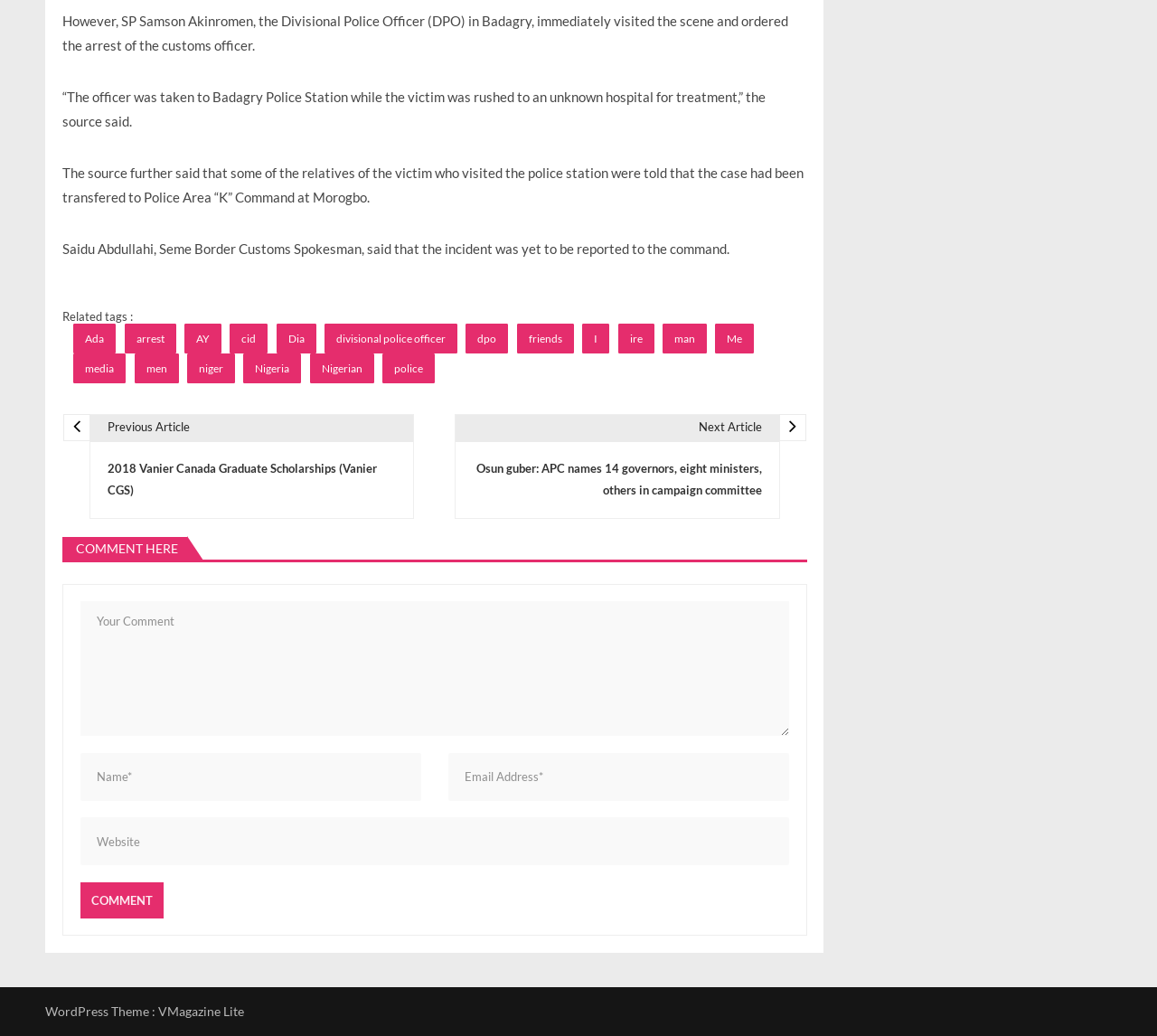Identify the bounding box coordinates of the clickable region to carry out the given instruction: "Click on the 'Nigeria' tag".

[0.21, 0.341, 0.26, 0.37]